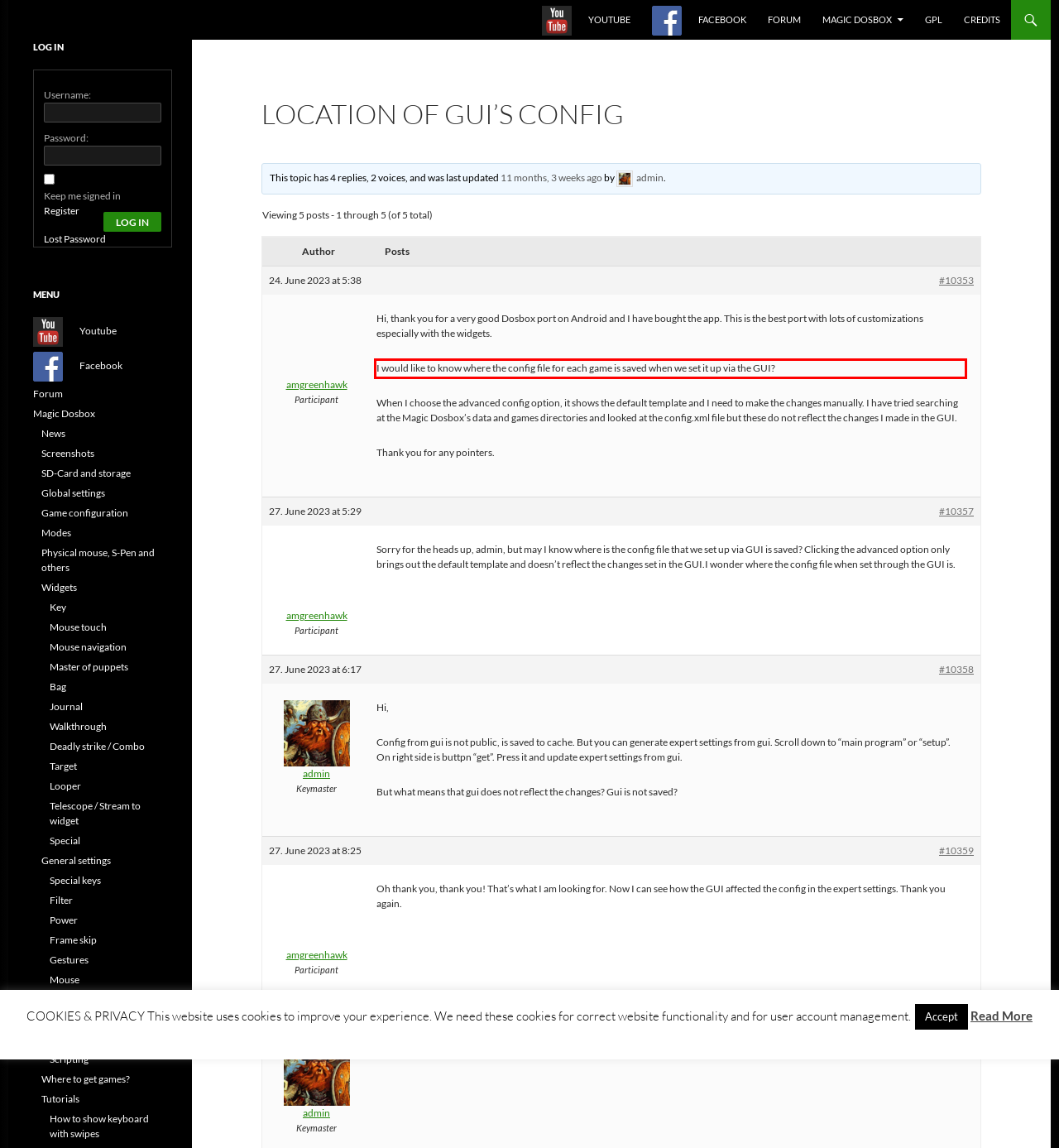Look at the screenshot of the webpage, locate the red rectangle bounding box, and generate the text content that it contains.

I would like to know where the config file for each game is saved when we set it up via the GUI?